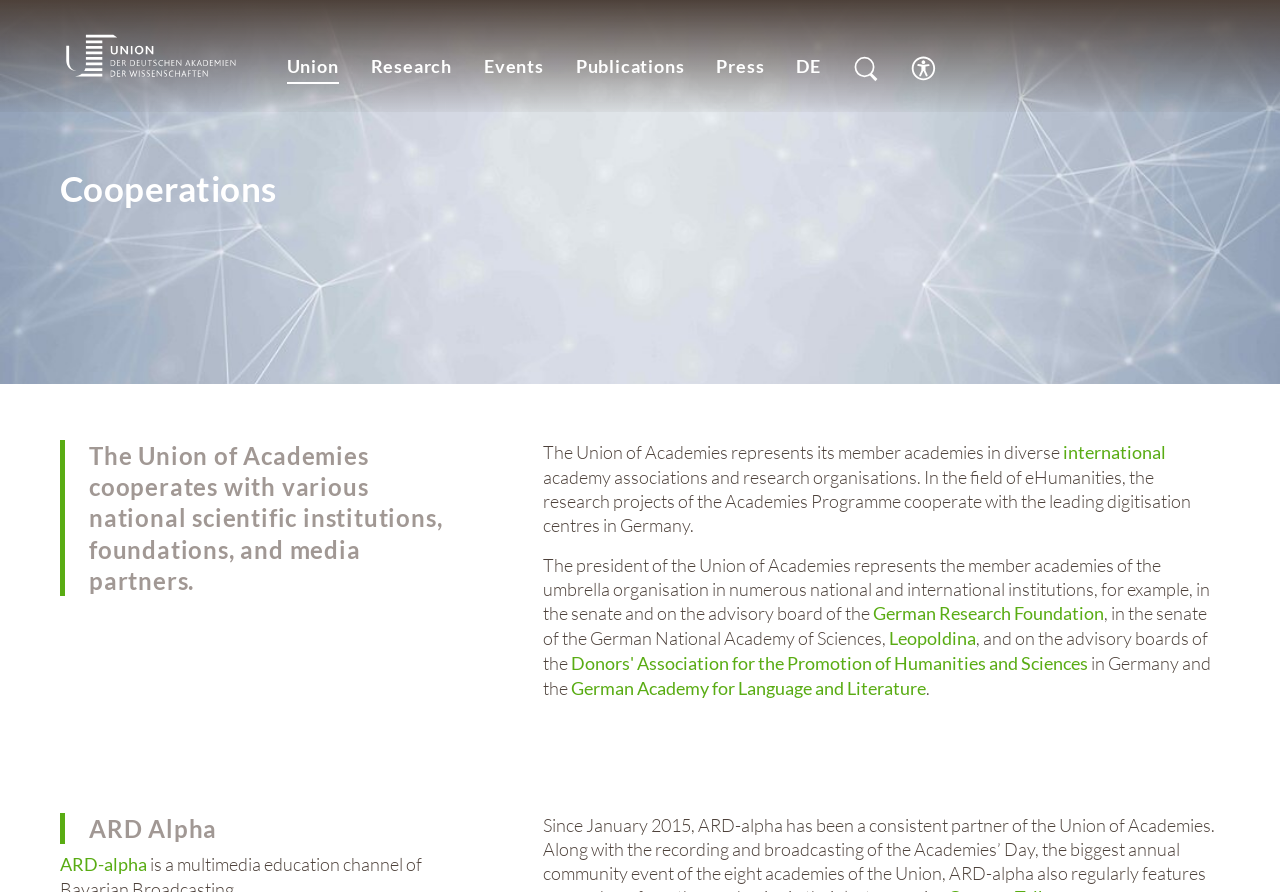Respond to the question below with a single word or phrase:
What is the relationship between the Union of Academies and the German Research Foundation?

Partnership